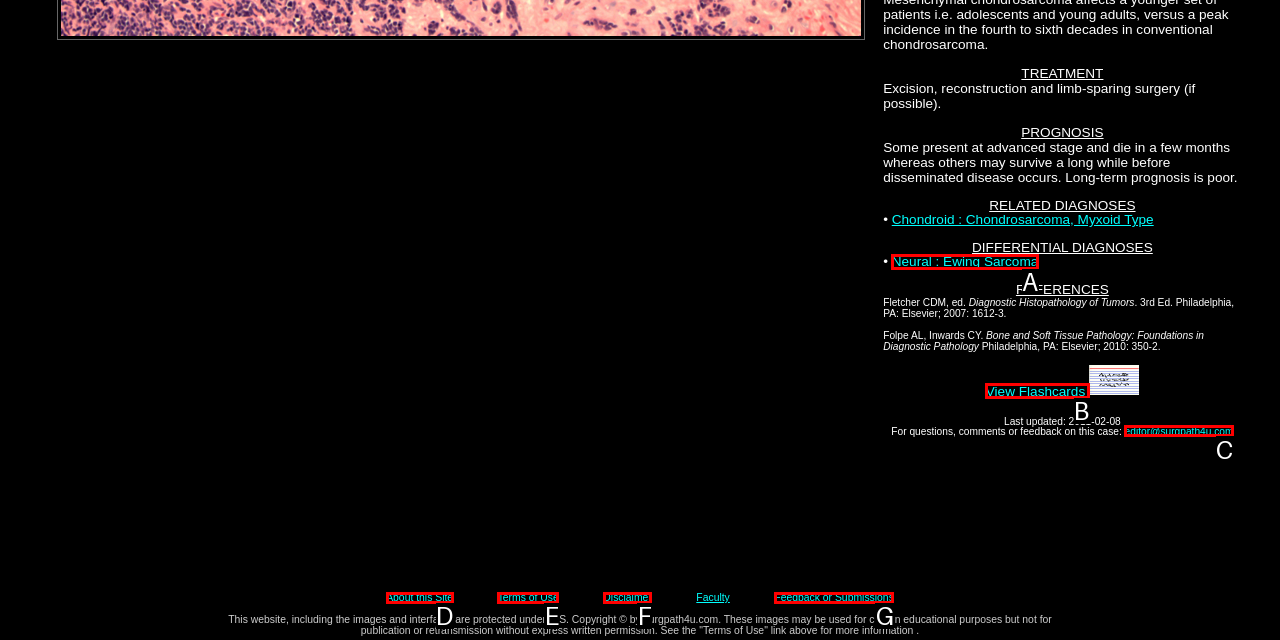Identify the letter that best matches this UI element description: editor@surgpath4u.com
Answer with the letter from the given options.

C